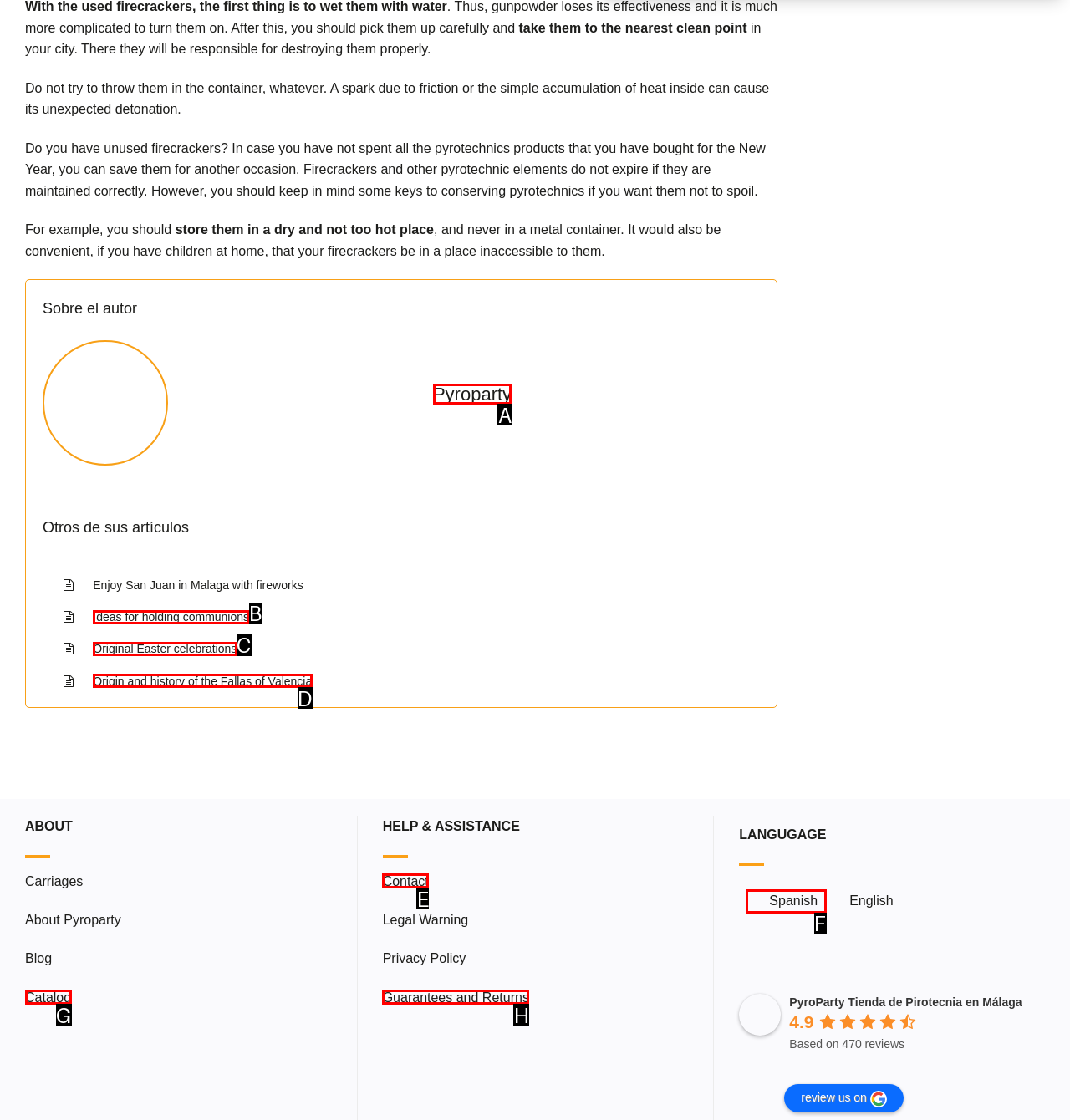Show which HTML element I need to click to perform this task: visit the Pyroparty website Answer with the letter of the correct choice.

A